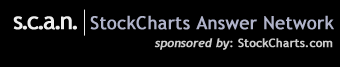Use a single word or phrase to respond to the question:
What is the purpose of the StockCharts Answer Network?

stock market discussions and queries